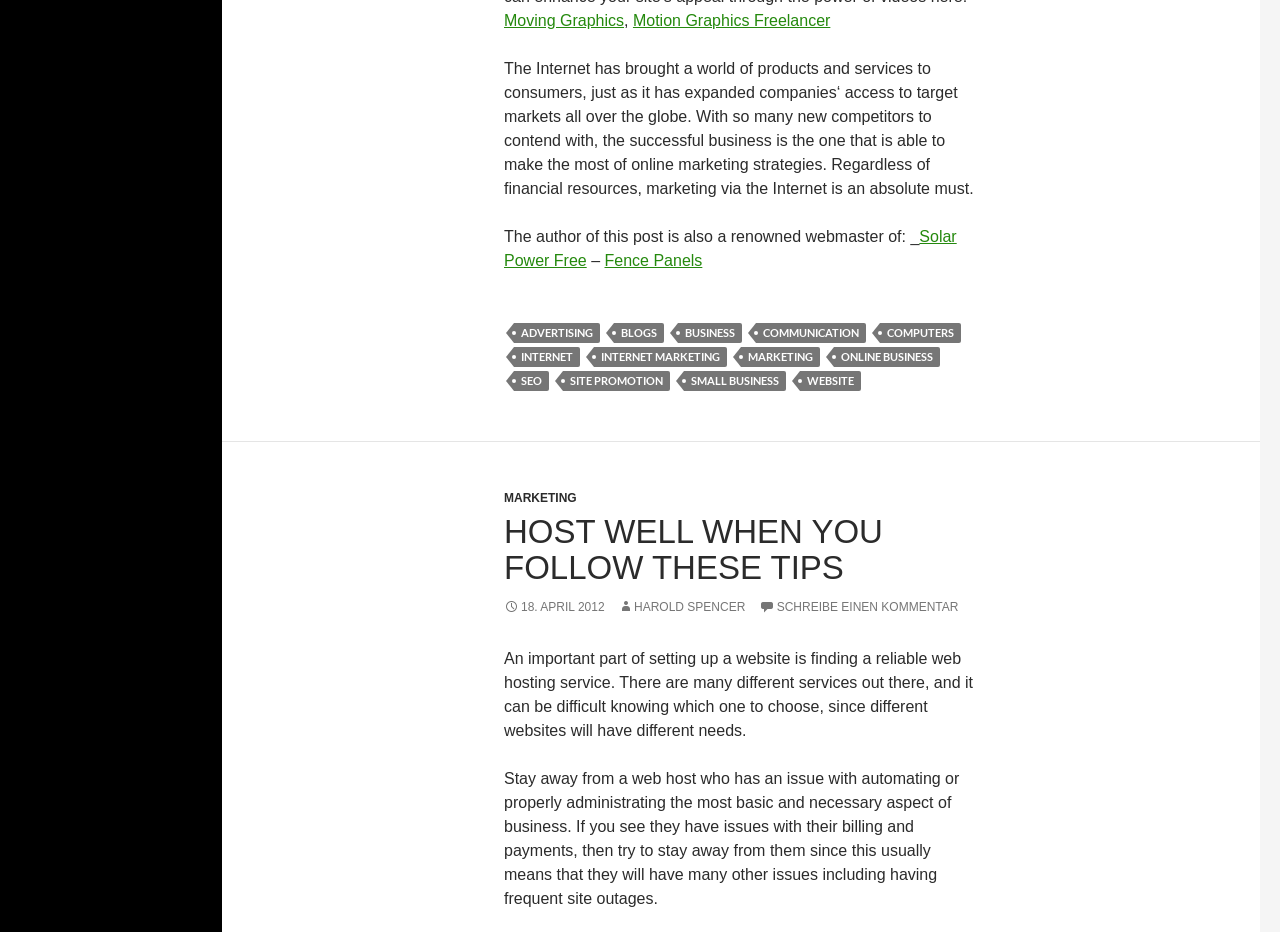Respond with a single word or phrase:
What is the date mentioned in the article?

18. April 2012